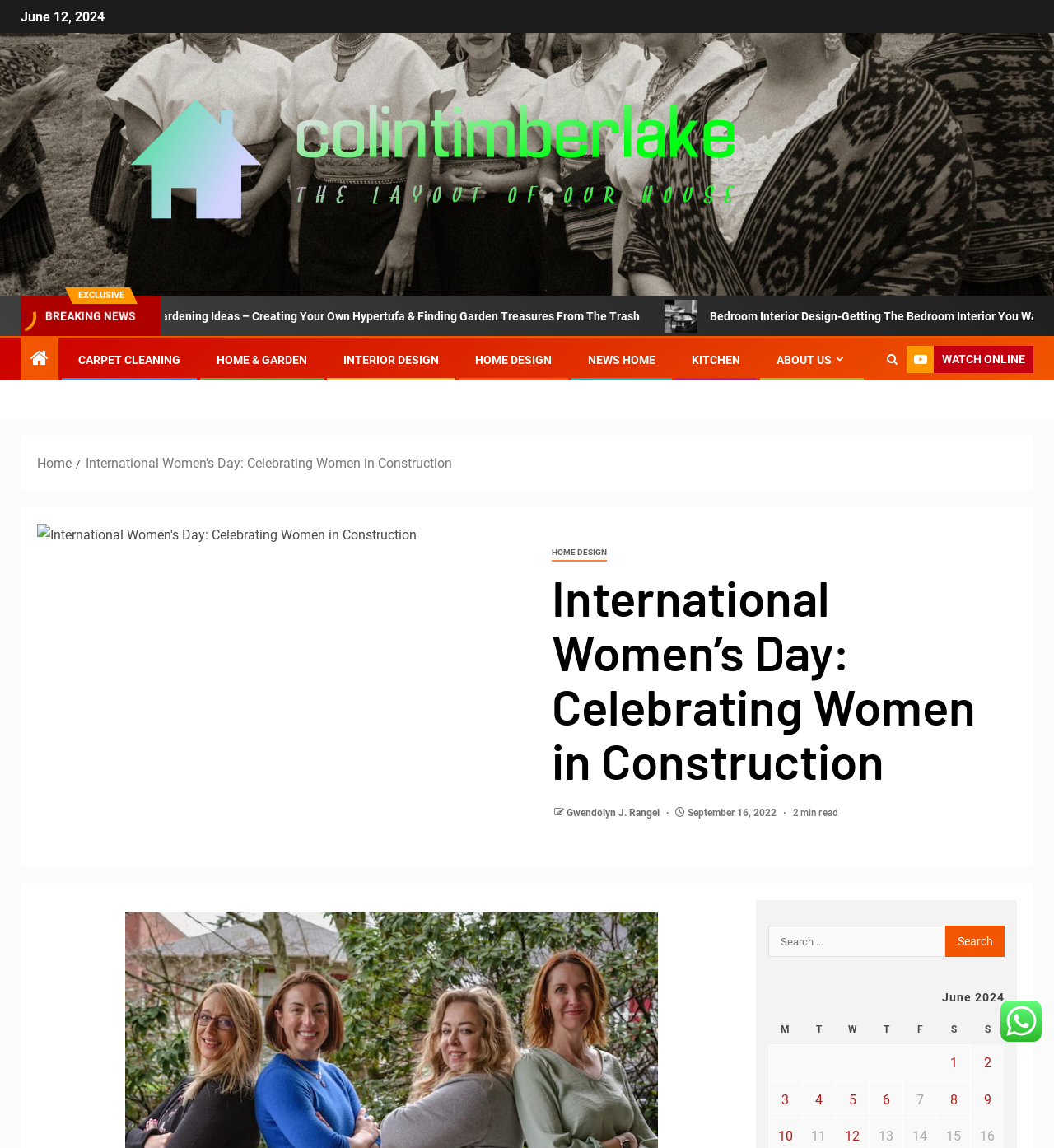Locate the bounding box coordinates of the UI element described by: "Watch Online". Provide the coordinates as four float numbers between 0 and 1, formatted as [left, top, right, bottom].

[0.86, 0.301, 0.98, 0.325]